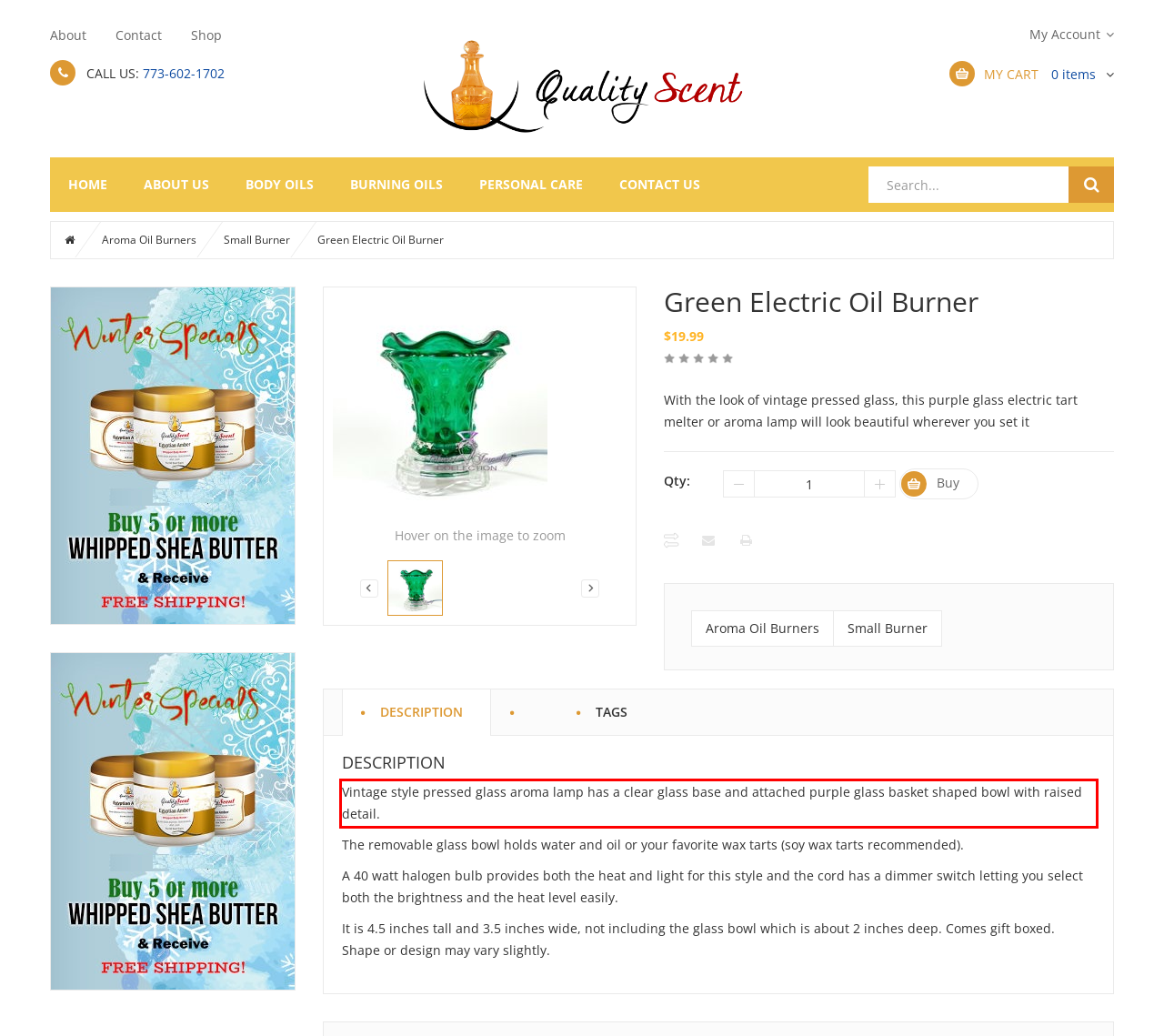Please perform OCR on the text within the red rectangle in the webpage screenshot and return the text content.

Vintage style pressed glass aroma lamp has a clear glass base and attached purple glass basket shaped bowl with raised detail.